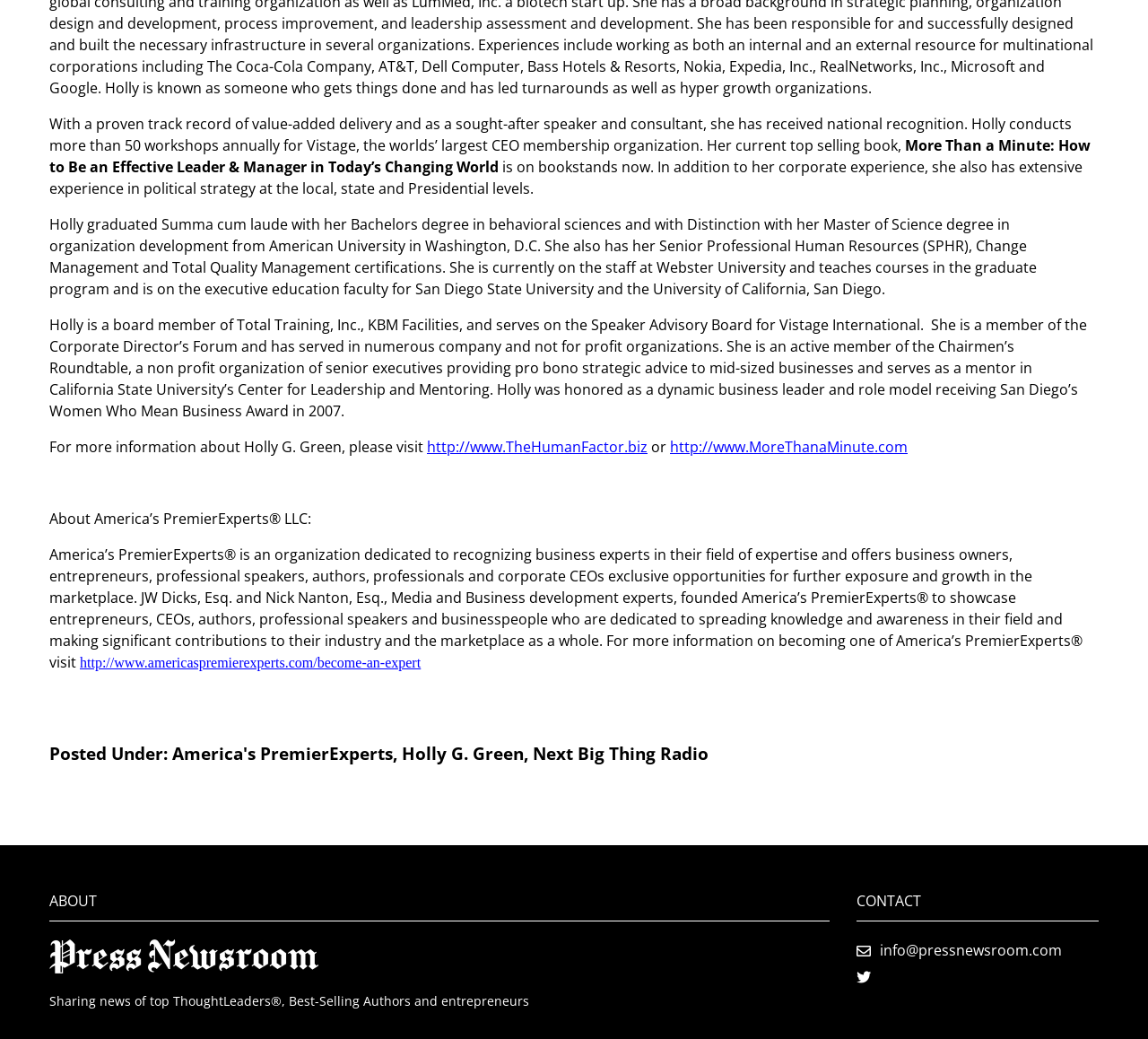Can you find the bounding box coordinates for the element that needs to be clicked to execute this instruction: "Go to PressNewsRoom"? The coordinates should be given as four float numbers between 0 and 1, i.e., [left, top, right, bottom].

[0.043, 0.909, 0.277, 0.928]